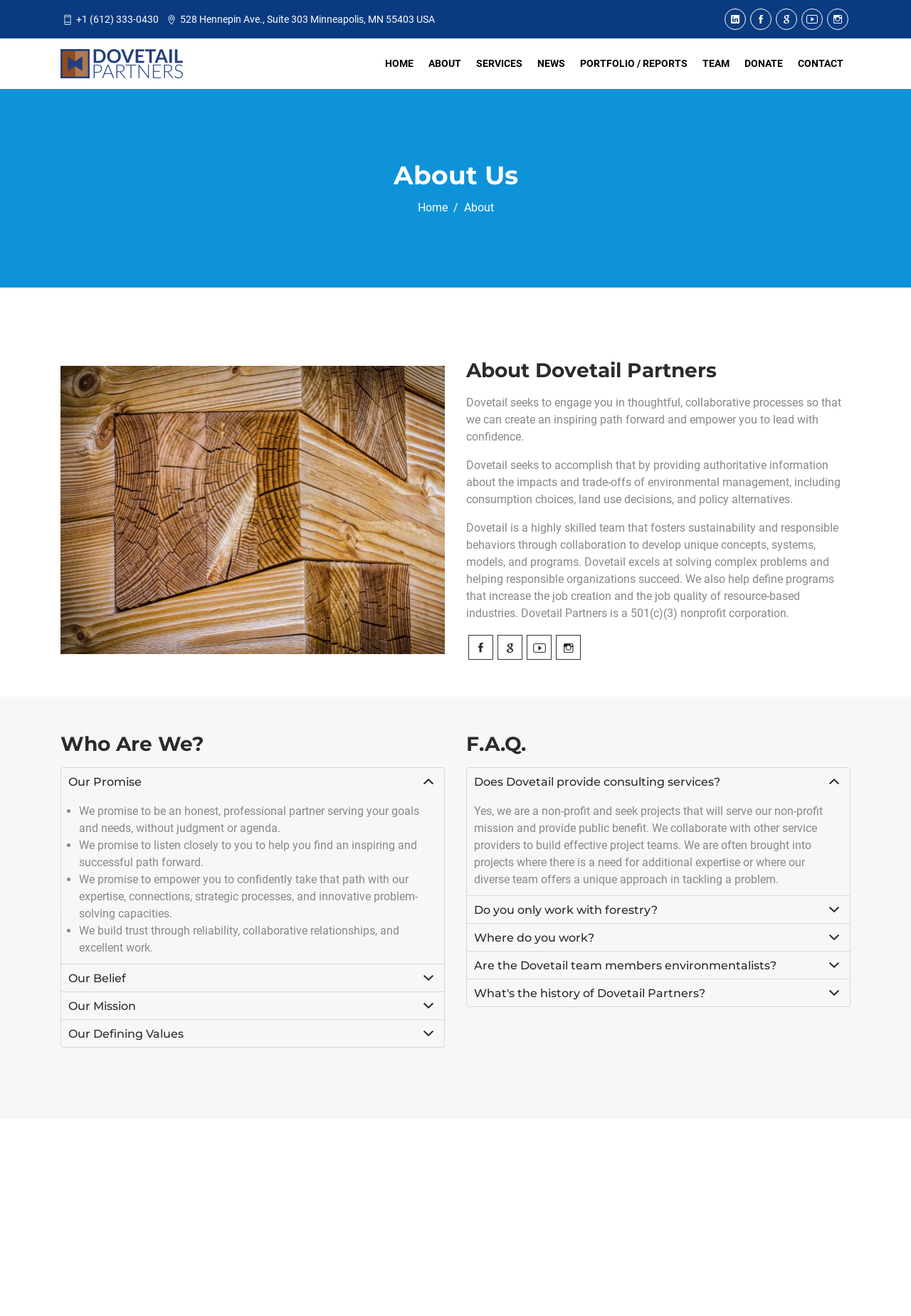Determine the bounding box coordinates of the element's region needed to click to follow the instruction: "Click the HOME link". Provide these coordinates as four float numbers between 0 and 1, formatted as [left, top, right, bottom].

[0.415, 0.029, 0.462, 0.068]